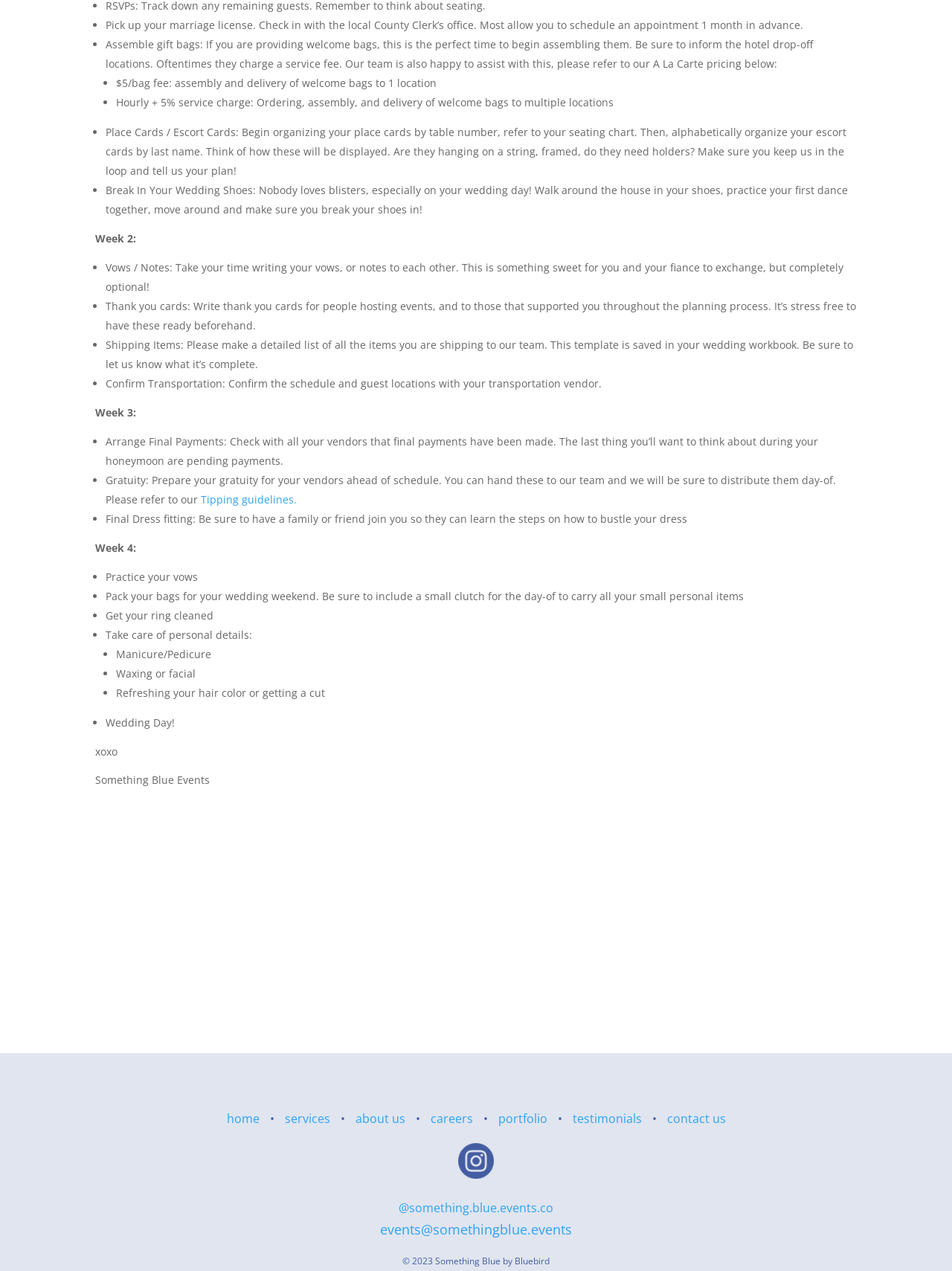Determine the bounding box coordinates for the UI element with the following description: "services". The coordinates should be four float numbers between 0 and 1, represented as [left, top, right, bottom].

[0.291, 0.868, 0.354, 0.892]